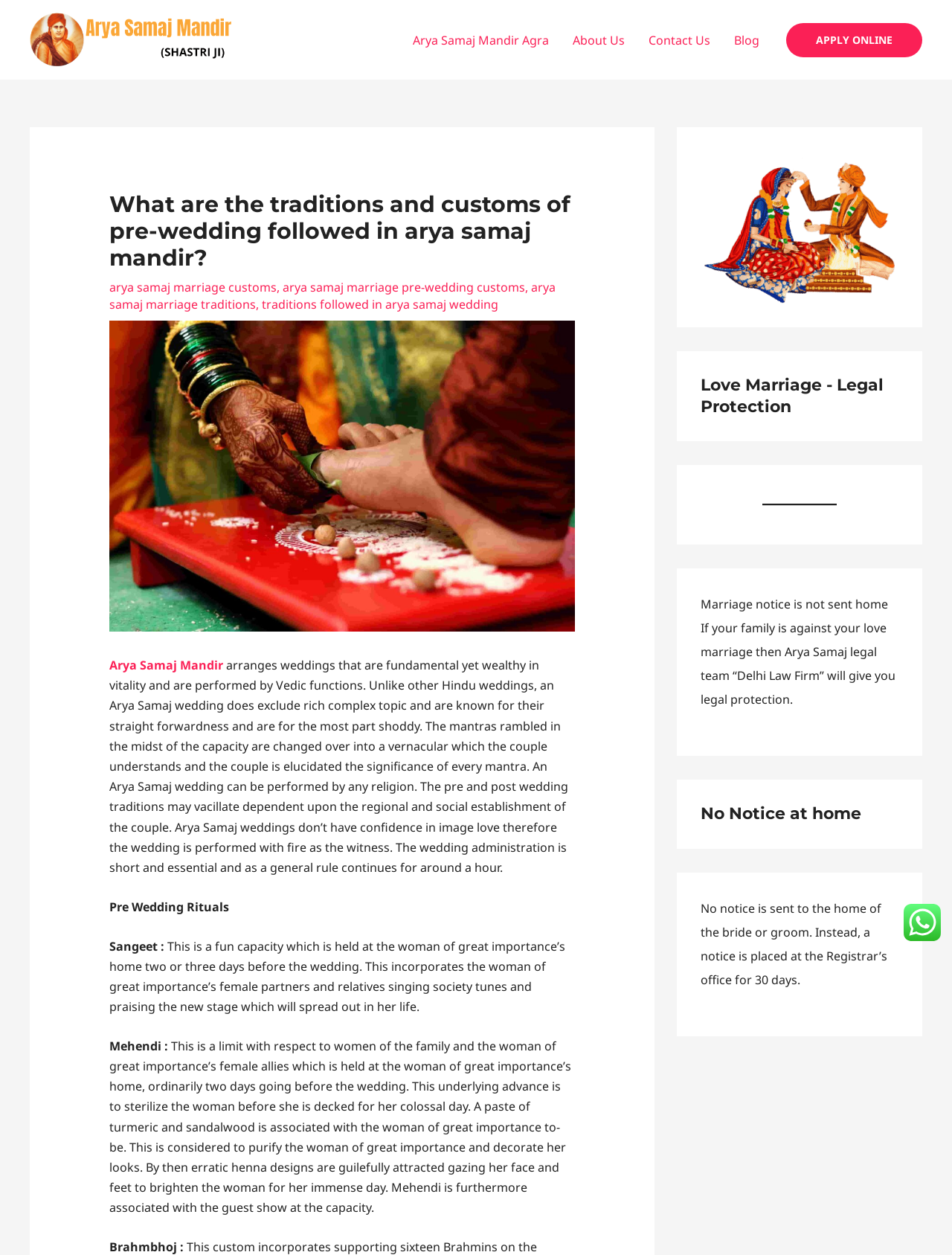Illustrate the webpage thoroughly, mentioning all important details.

The webpage is about Arya Samaj Mandir, a organization that arranges weddings that are fundamental yet rich in vitality and are performed by Vedic functions. At the top left corner, there is a logo of Arya Samaj Mandir in Agra. Next to it, there is a navigation menu with links to "Arya Samaj Mandir Agra", "About Us", "Contact Us", and "Blog". On the top right corner, there is a prominent link to "APPLY ONLINE".

Below the navigation menu, there is a header section with a heading that asks "What are the traditions and customs of pre-wedding followed in Arya Samaj Mandir?" This section also contains links to related topics such as "arya samaj marriage customs", "arya samaj marriage pre-wedding customs", and "arya samaj marriage traditions". There is also an image of a traditional Hindu marriage ceremony.

The main content of the webpage is divided into sections. The first section describes the characteristics of an Arya Samaj wedding, which is known for its simplicity and affordability. The wedding ceremony is performed by Vedic functions, and the mantras are translated into a language that the couple understands. The section also mentions that Arya Samaj weddings do not believe in idol worship, and the wedding is performed with fire as the witness.

The next section is about pre-wedding rituals, which include Sangeet, a fun ceremony where the bride's female friends and relatives sing society tunes and celebrate the new stage of her life. There is also a description of Mehendi, a ceremony where a paste of turmeric and sandalwood is applied to the bride-to-be to purify and decorate her.

On the right side of the webpage, there are several complementary sections with headings such as "Love Marriage - Legal Protection", "No Notice at home", and others. These sections provide information about the legal protection offered by Arya Samaj's legal team, "Delhi Law Firm", for couples who face opposition from their families. There is also information about the marriage notice procedure, where no notice is sent to the home of the bride or groom, but instead, a notice is placed at the Registrar's office for 30 days.

At the bottom right corner, there is a small image.